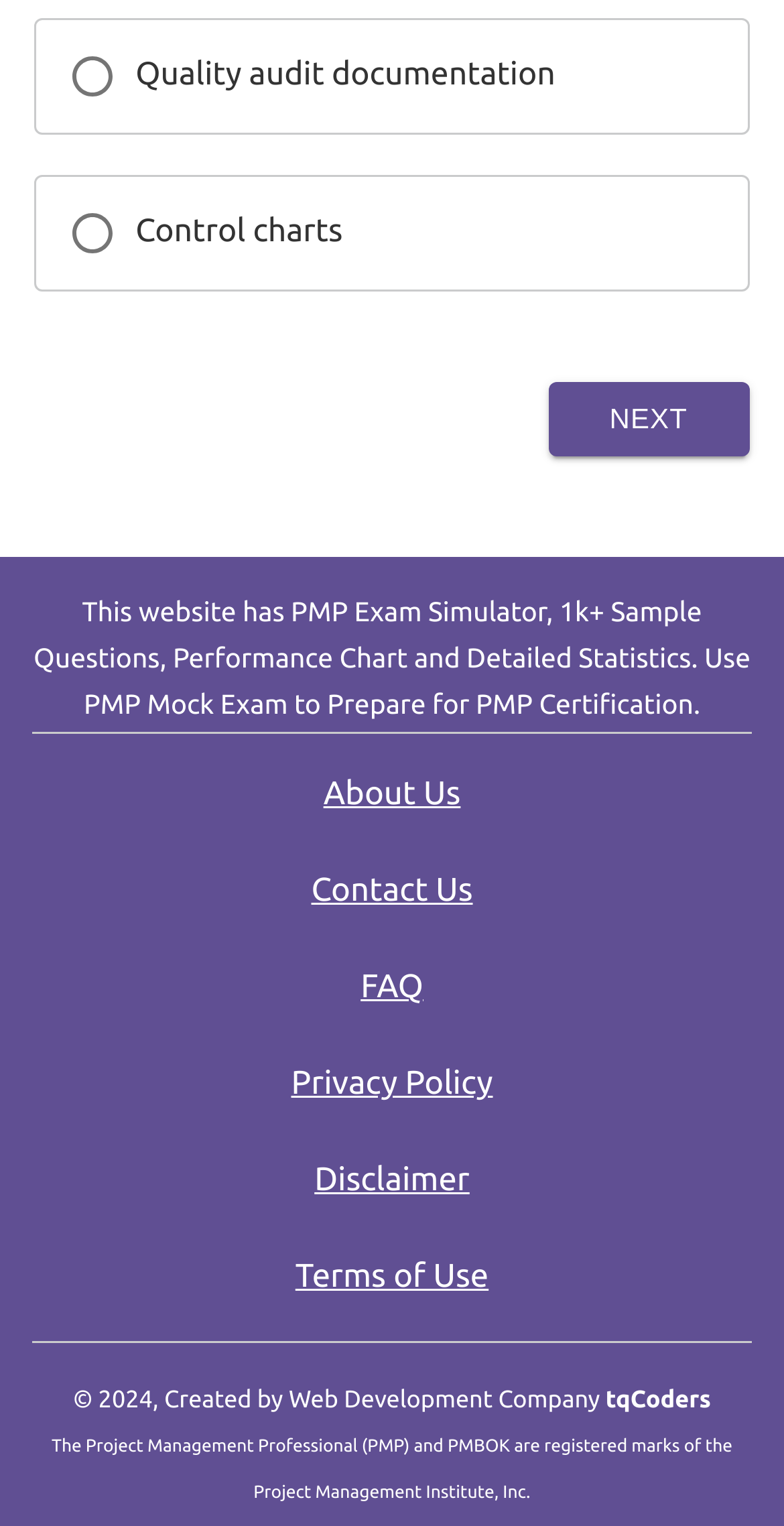Identify the bounding box of the UI component described as: "About Us".

[0.041, 0.49, 0.959, 0.553]